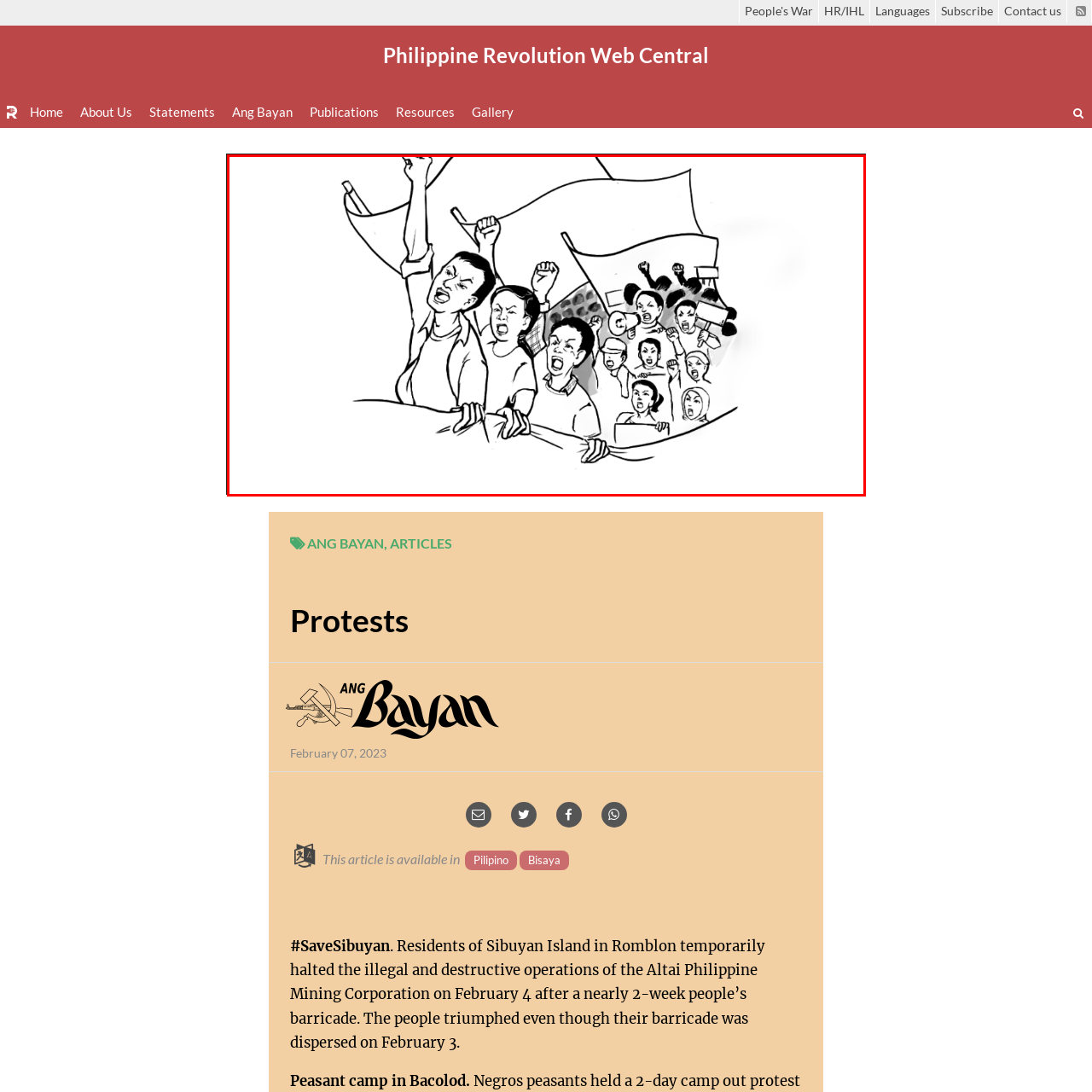What is the background of the illustration?
Review the image area surrounded by the red bounding box and give a detailed answer to the question.

The background of the illustration suggests a crowded environment, which further reinforces the solidarity among the protesters and emphasizes the collective effort of the community.